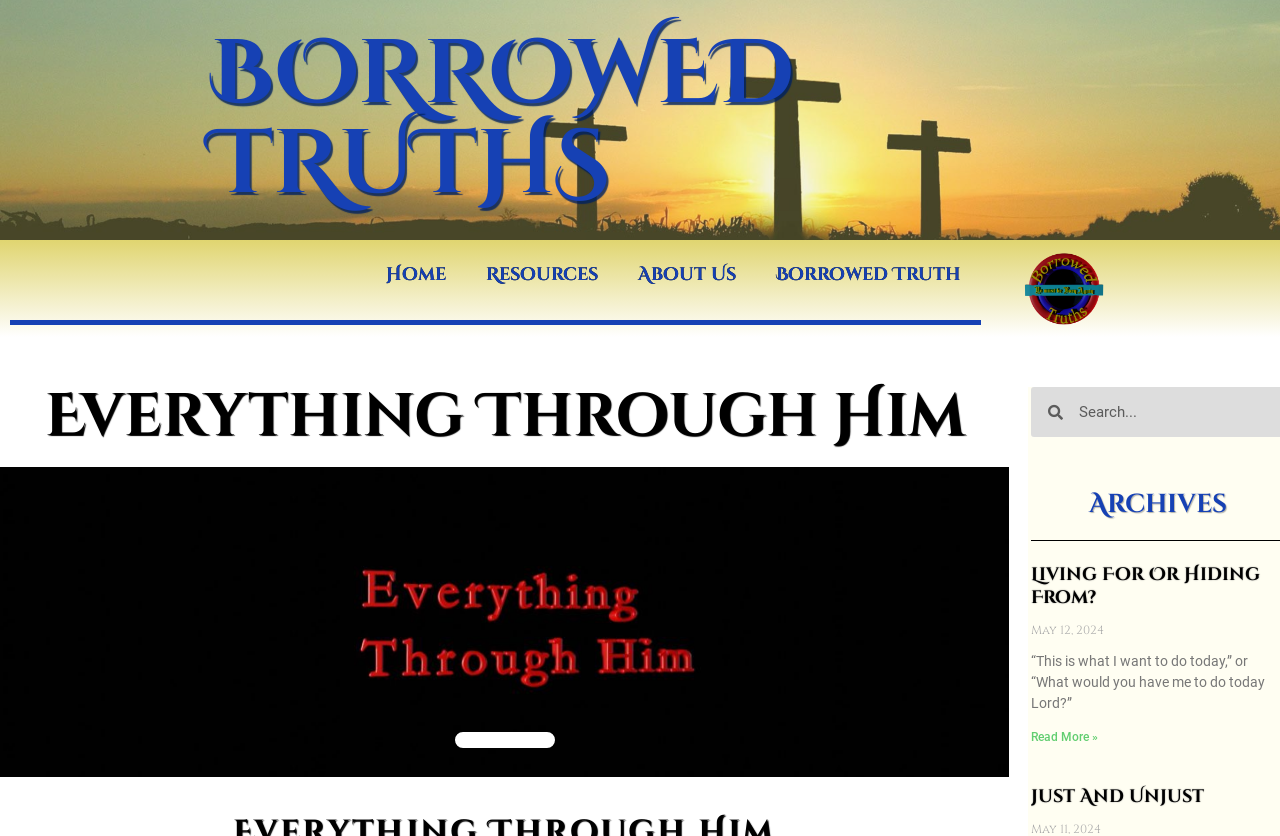Please identify the bounding box coordinates of the clickable region that I should interact with to perform the following instruction: "Click on Home". The coordinates should be expressed as four float numbers between 0 and 1, i.e., [left, top, right, bottom].

[0.286, 0.301, 0.364, 0.356]